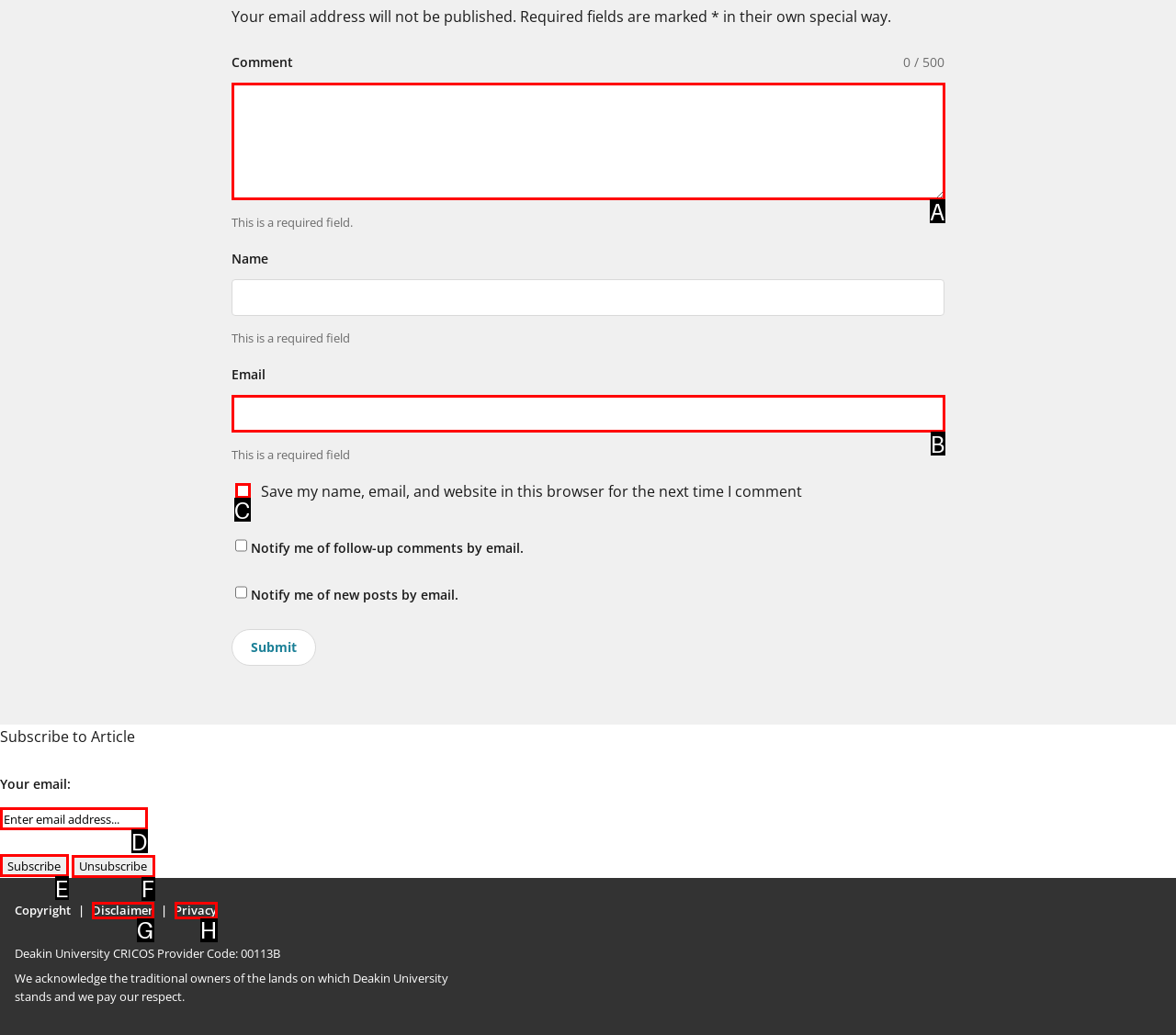Select the option I need to click to accomplish this task: Subscribe to the article
Provide the letter of the selected choice from the given options.

E